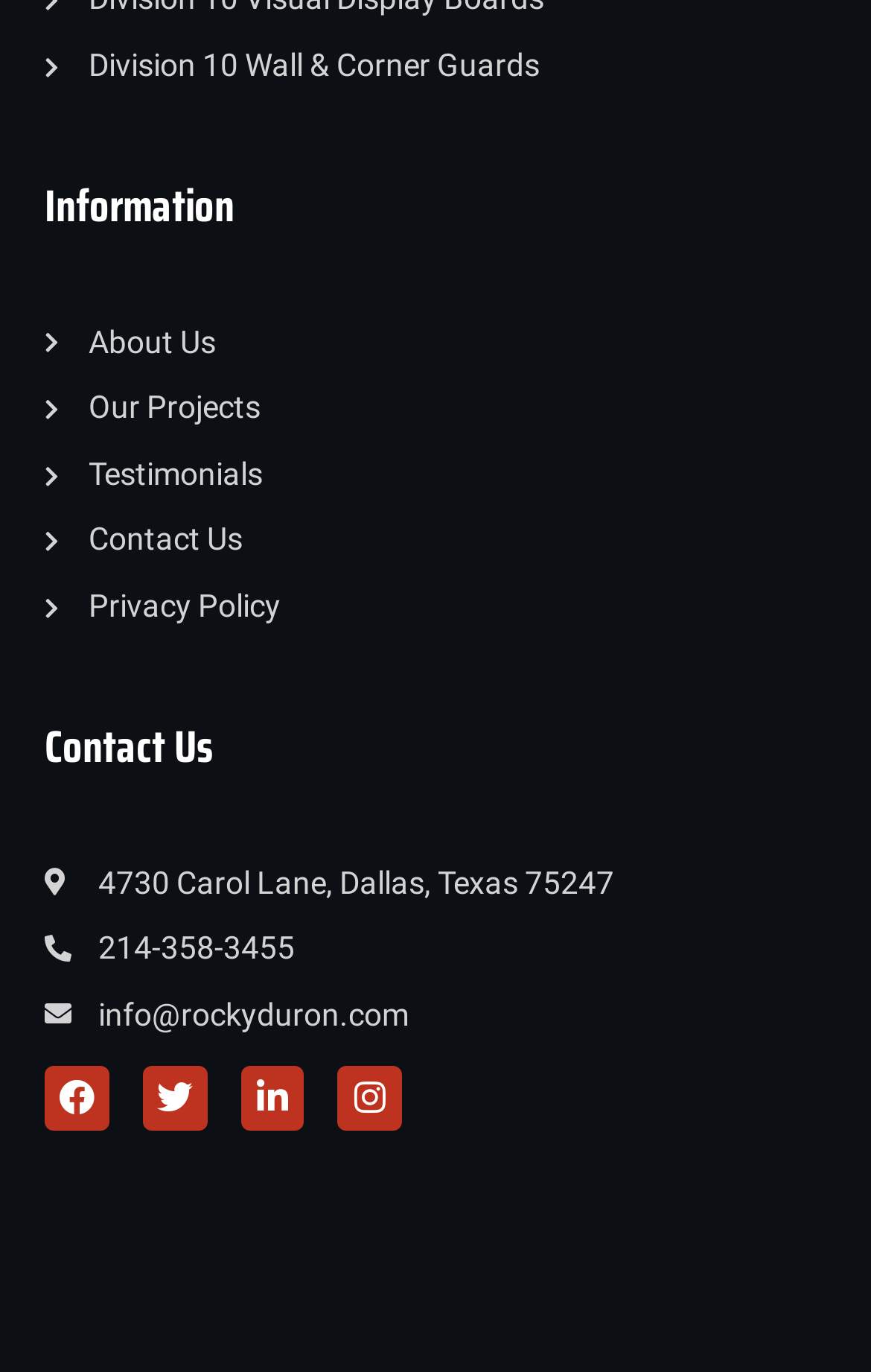How many main sections are there on the webpage?
Please use the image to deliver a detailed and complete answer.

I analyzed the structure of the webpage and found two main sections: the top section with links to different pages, and the bottom section with contact information. The top section has links to 'About Us', 'Our Projects', and other pages, while the bottom section has the company's address, phone number, and email address.